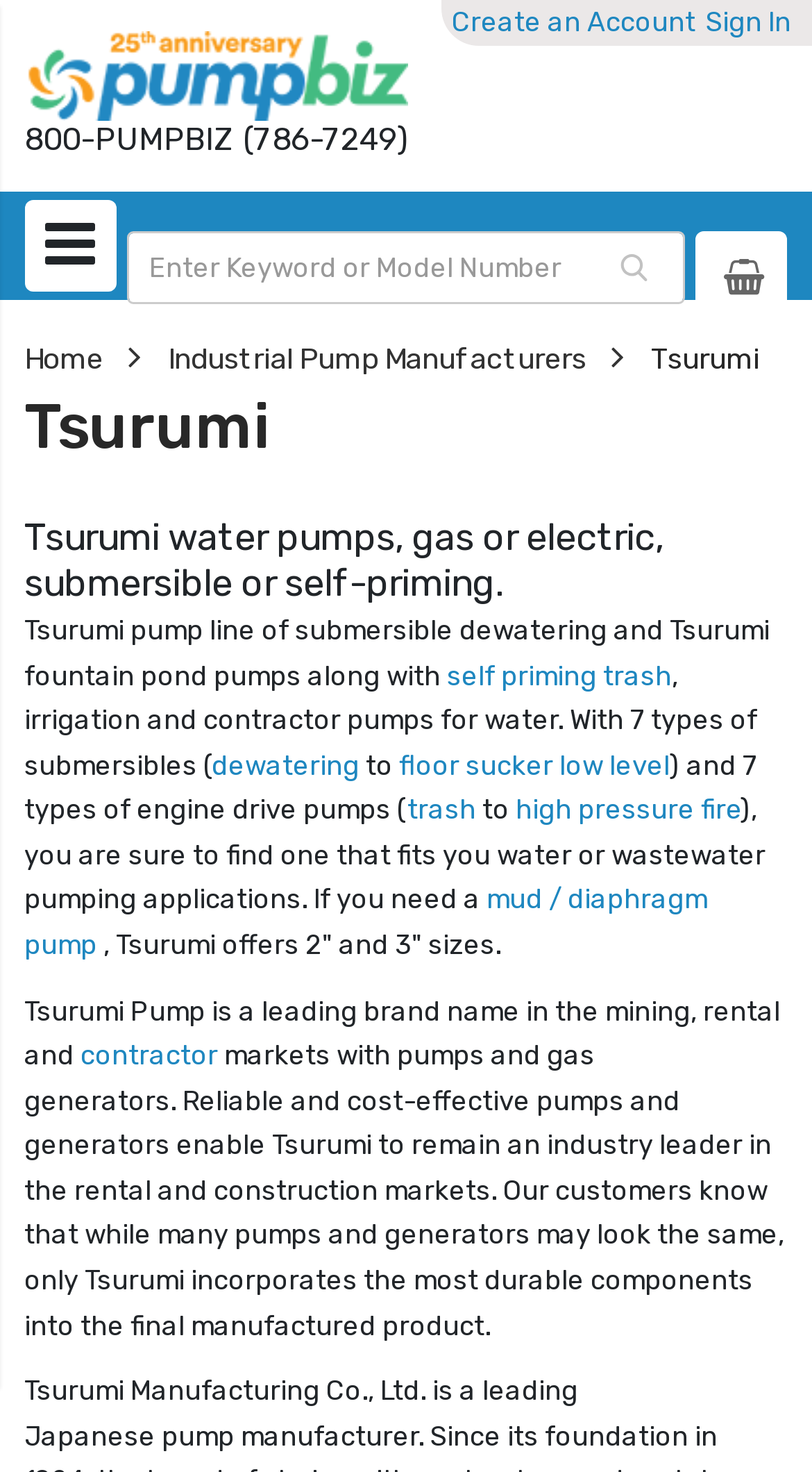What is the characteristic of Tsurumi pumps?
Look at the image and construct a detailed response to the question.

According to the webpage, Tsurumi pumps are characterized as reliable and cost-effective, as stated in the sentence 'Reliable and cost-effective pumps and generators enable Tsurumi to remain an industry leader'.